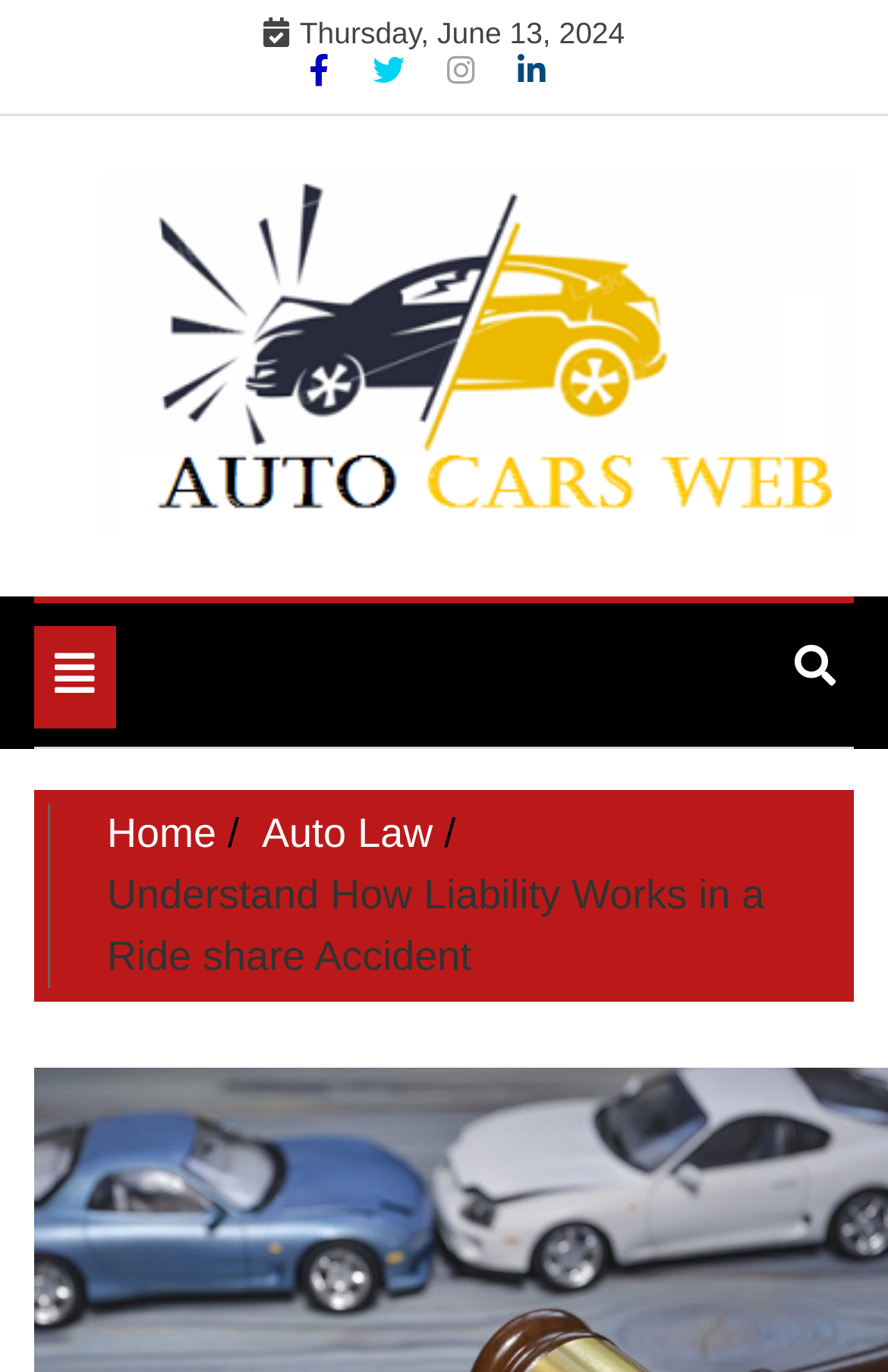Based on the element description "aria-label="Instagram" title="Instagram"", predict the bounding box coordinates of the UI element.

[0.504, 0.038, 0.544, 0.065]